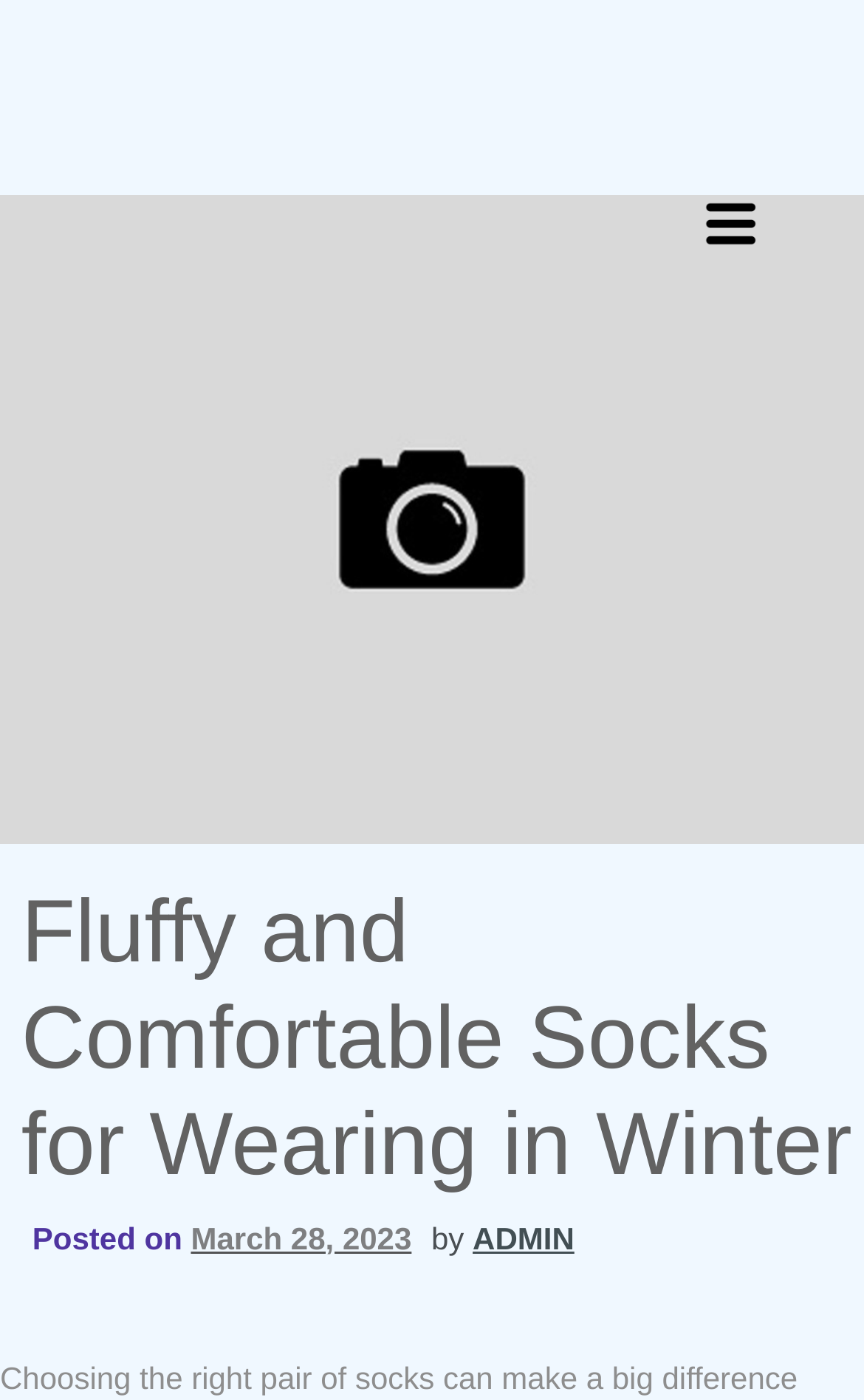Please reply to the following question using a single word or phrase: 
Who is the author of this article?

ADMIN